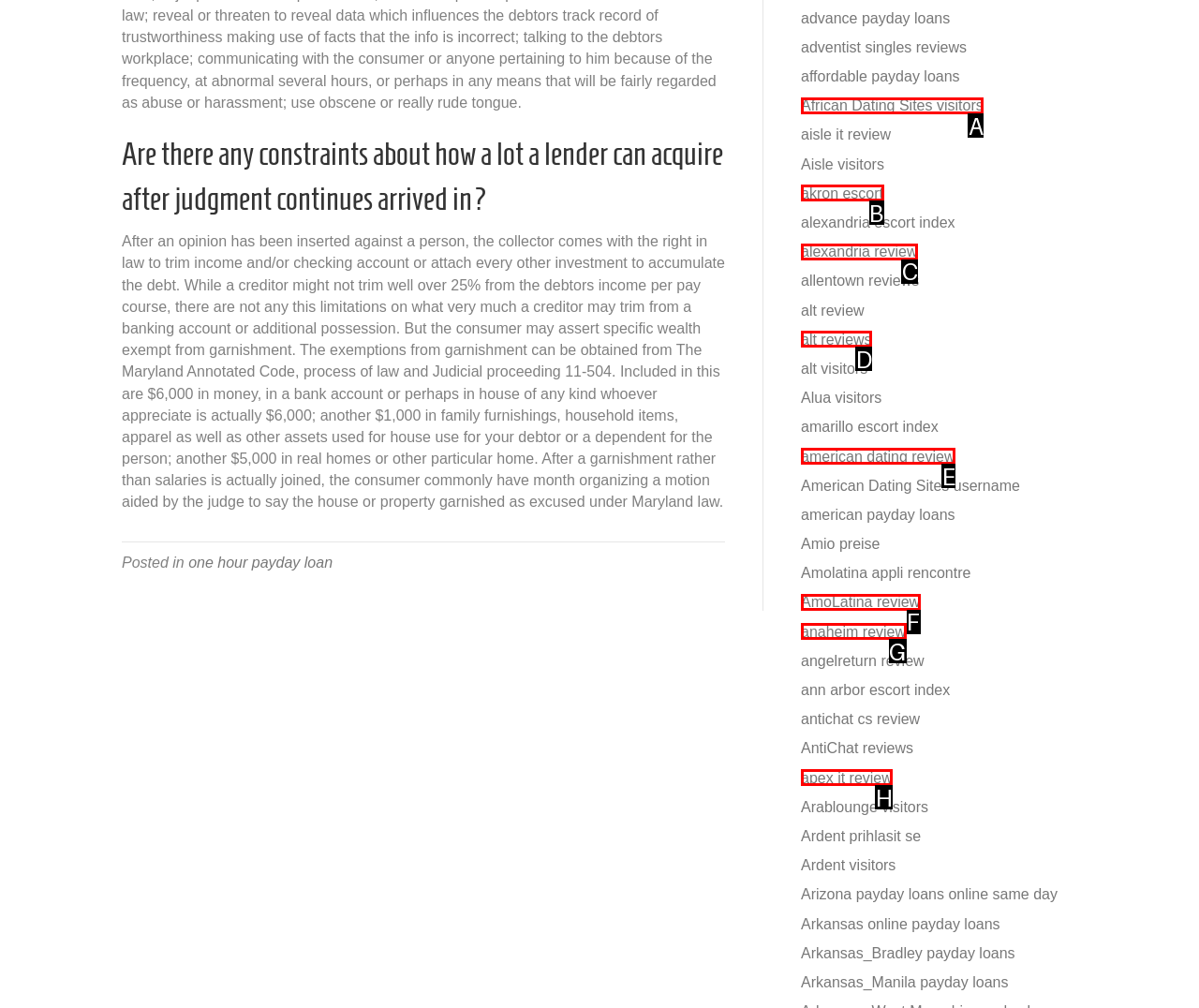Determine the HTML element to be clicked to complete the task: Click on the link 'African Dating Sites visitors'. Answer by giving the letter of the selected option.

A